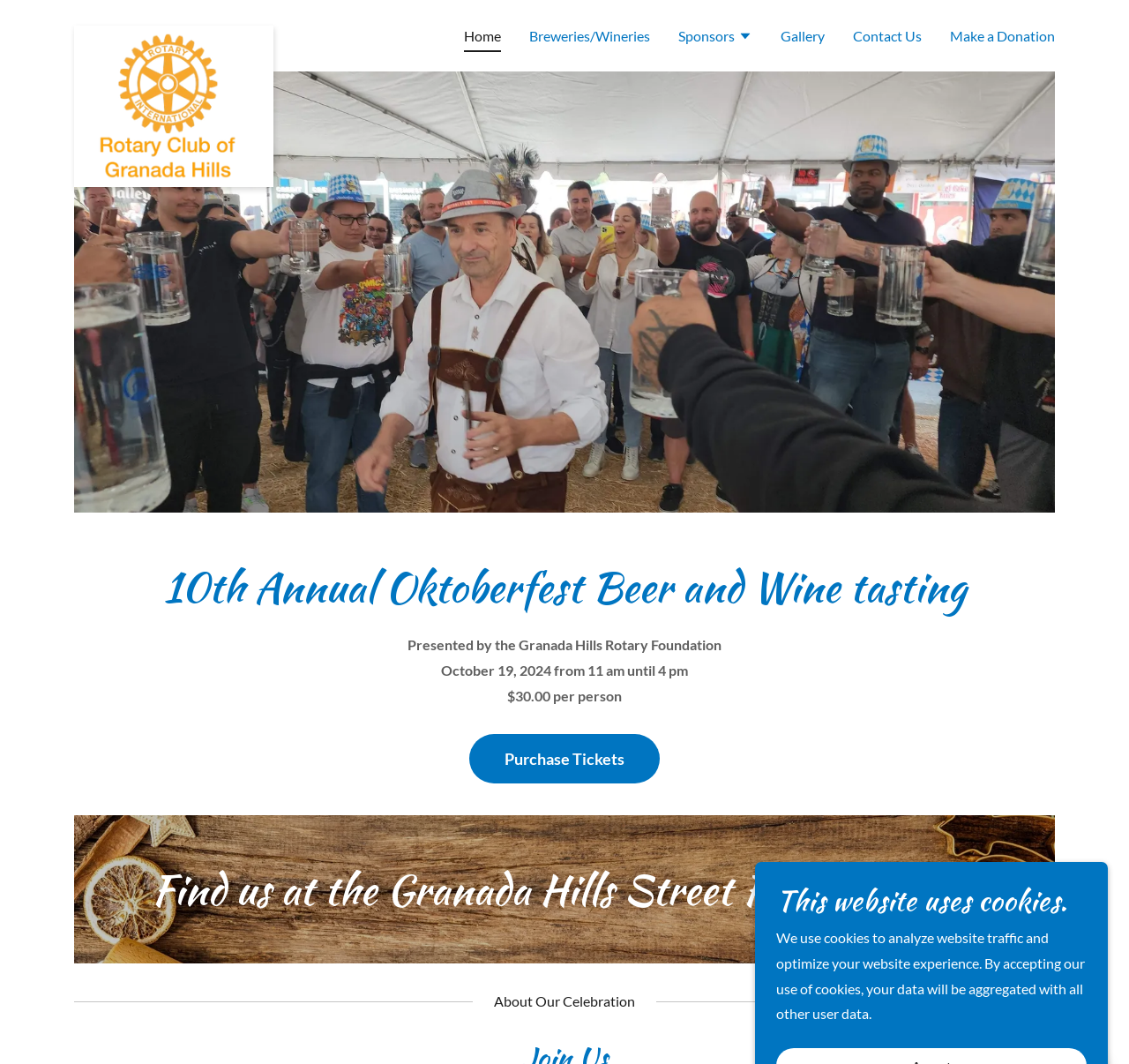Locate the bounding box coordinates of the element you need to click to accomplish the task described by this instruction: "View Breweries/Wineries".

[0.464, 0.019, 0.58, 0.047]